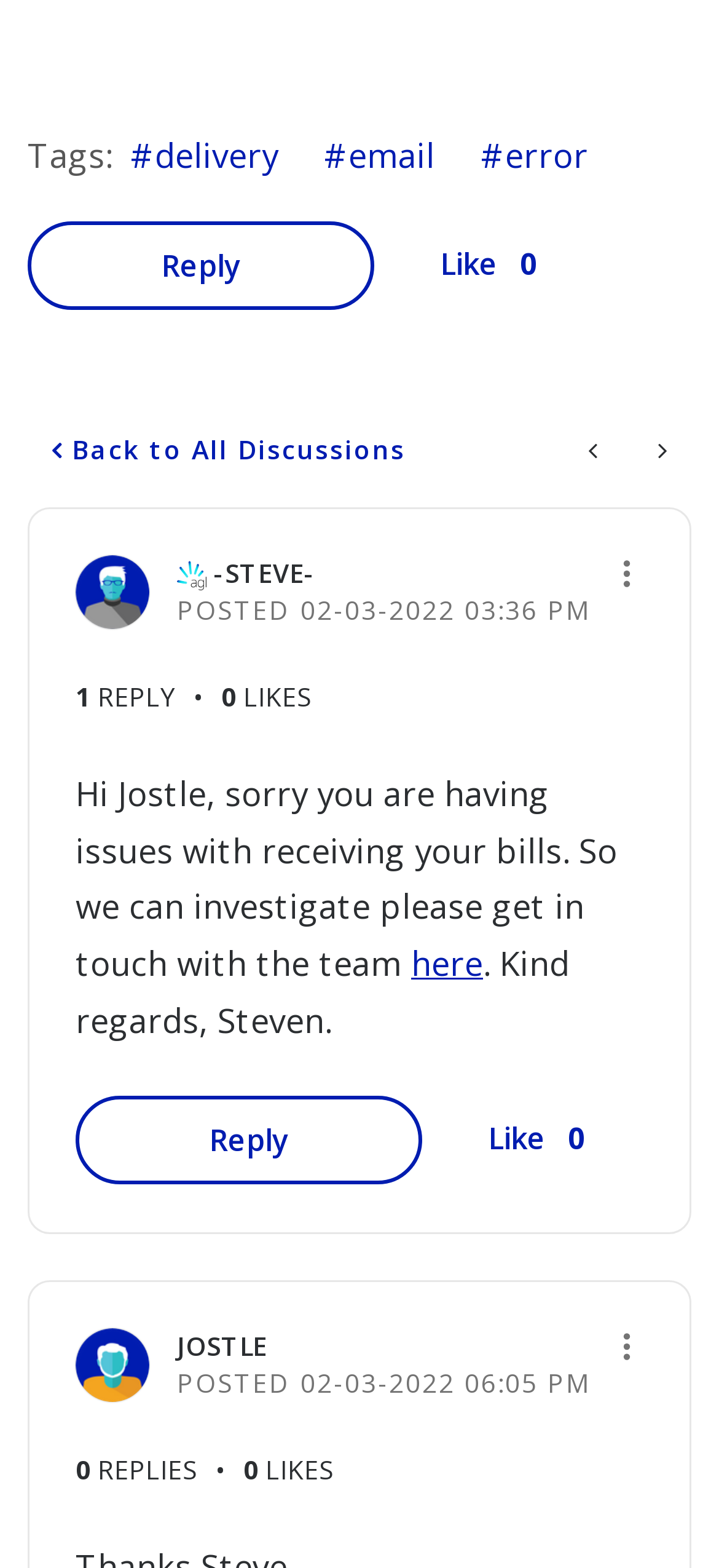Who is the moderator of this discussion?
Kindly answer the question with as much detail as you can.

I found an image with the text 'AGL Moderator' next to it, which suggests that the moderator of this discussion is AGL Moderator.